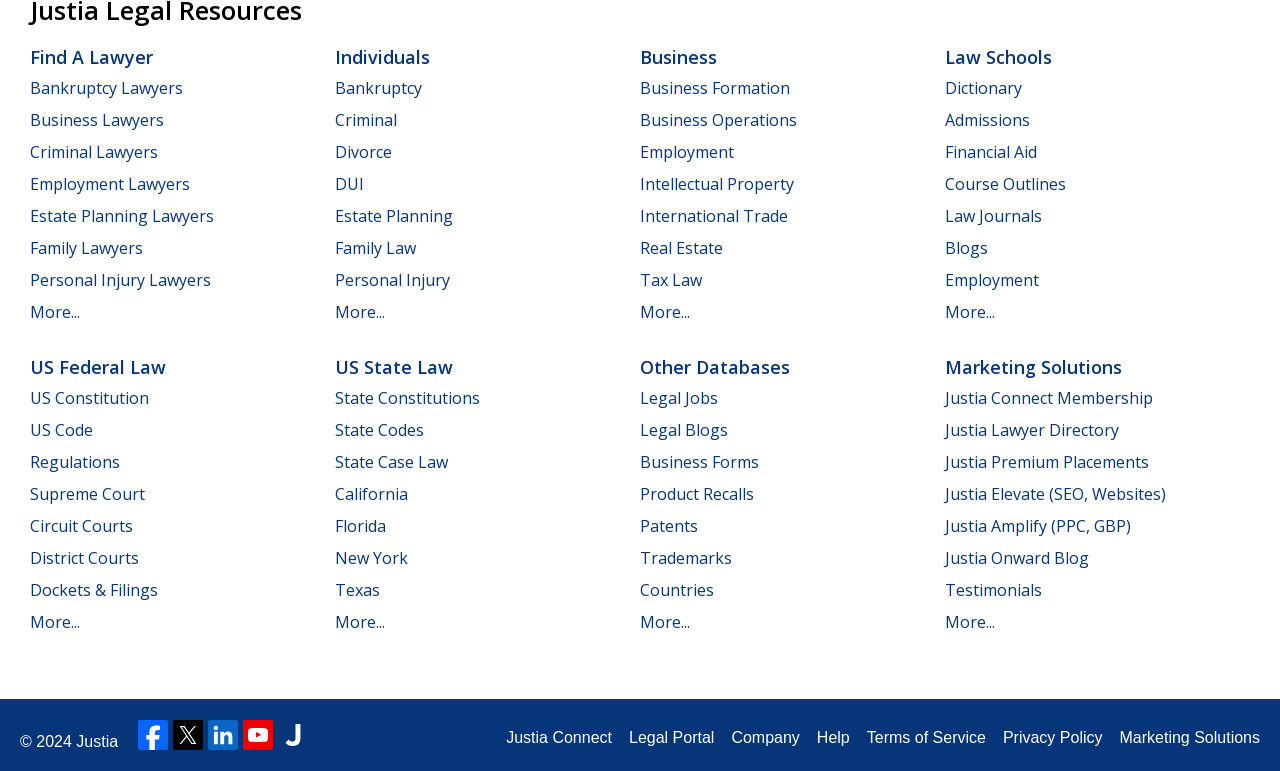Could you determine the bounding box coordinates of the clickable element to complete the instruction: "Find a lawyer"? Provide the coordinates as four float numbers between 0 and 1, i.e., [left, top, right, bottom].

[0.023, 0.058, 0.12, 0.089]